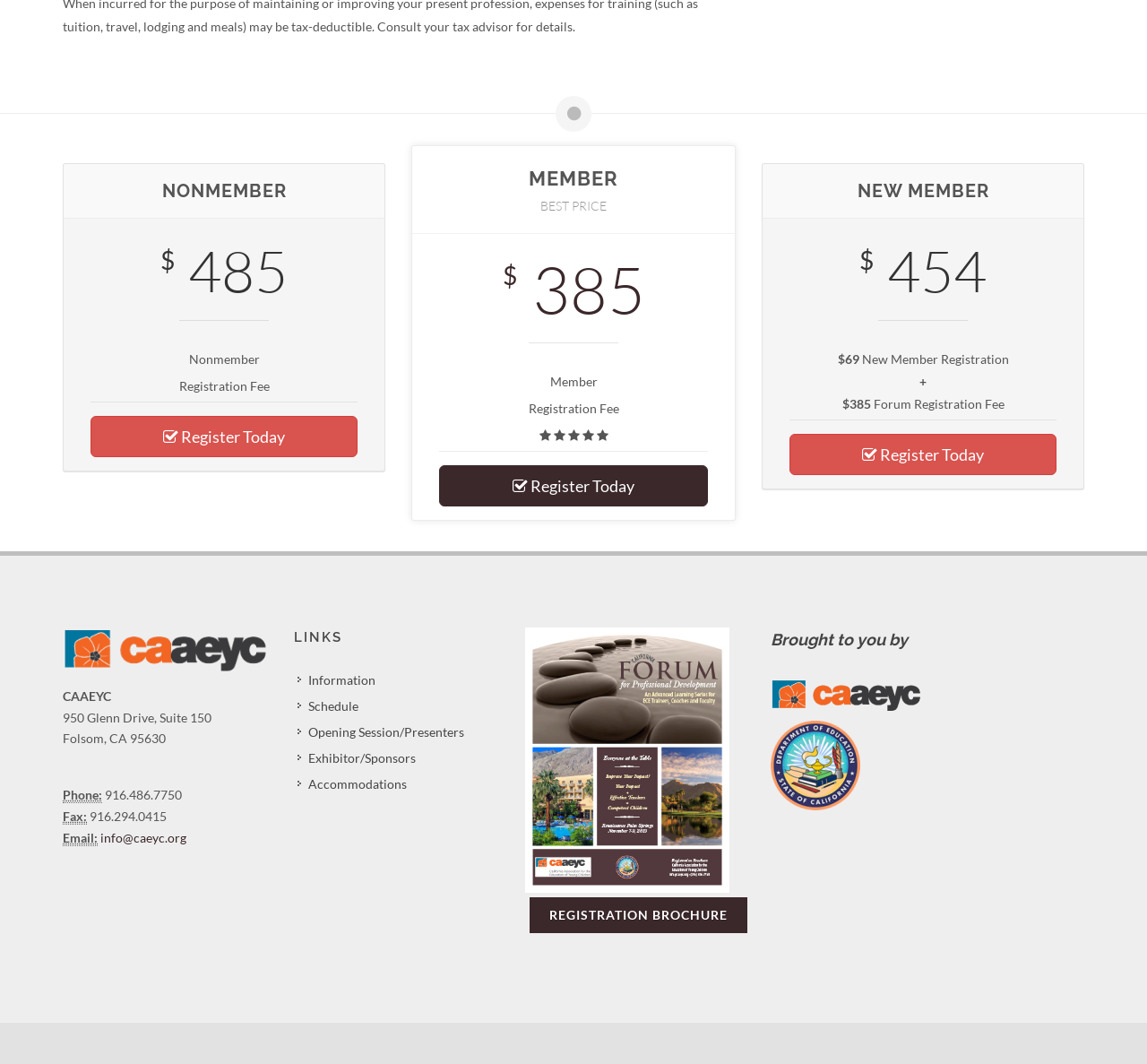Give a one-word or short phrase answer to this question: 
What is the link to the registration brochure?

REGISTRATION BROCHURE